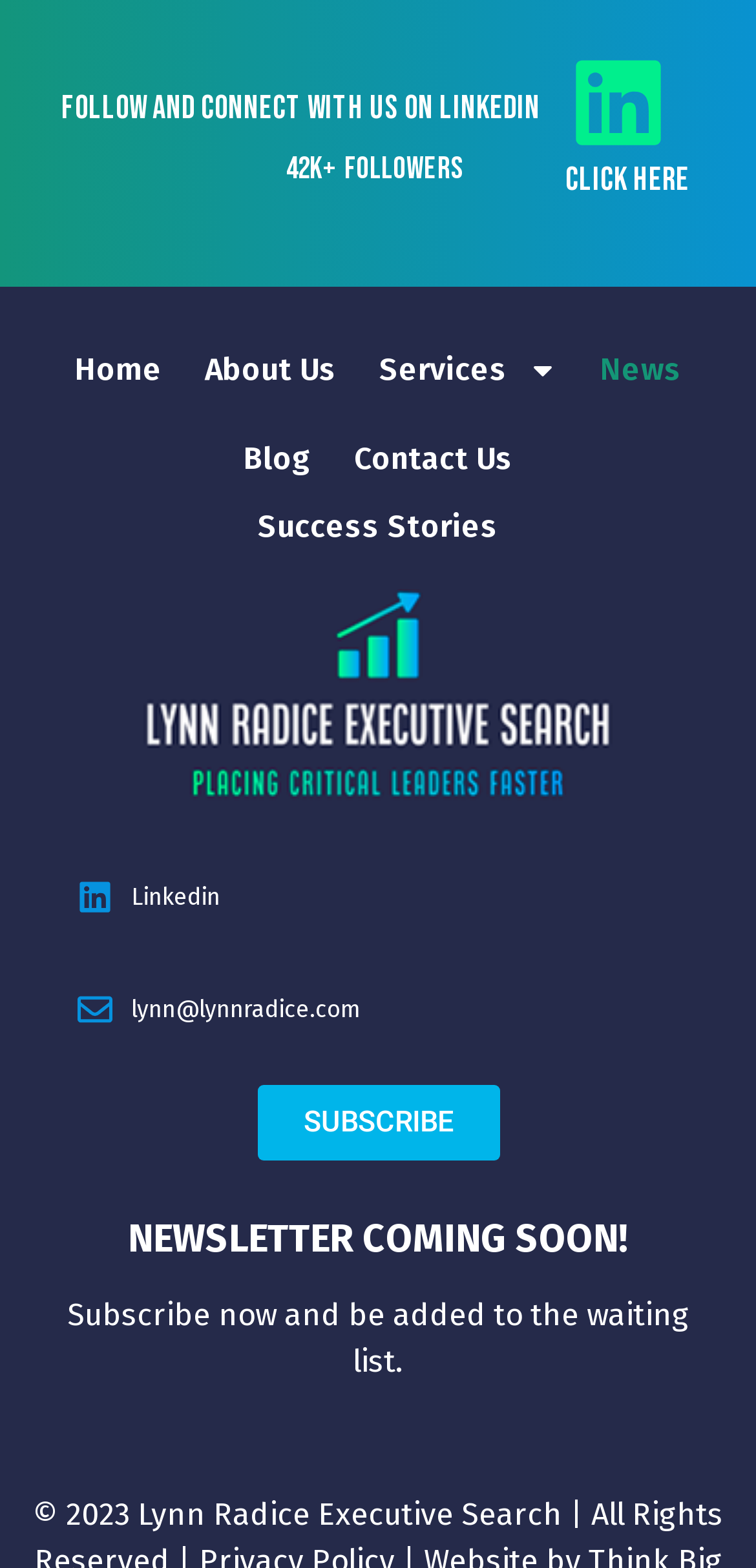Can you identify the bounding box coordinates of the clickable region needed to carry out this instruction: 'Click on the LinkedIn link'? The coordinates should be four float numbers within the range of 0 to 1, stated as [left, top, right, bottom].

[0.103, 0.561, 0.897, 0.583]